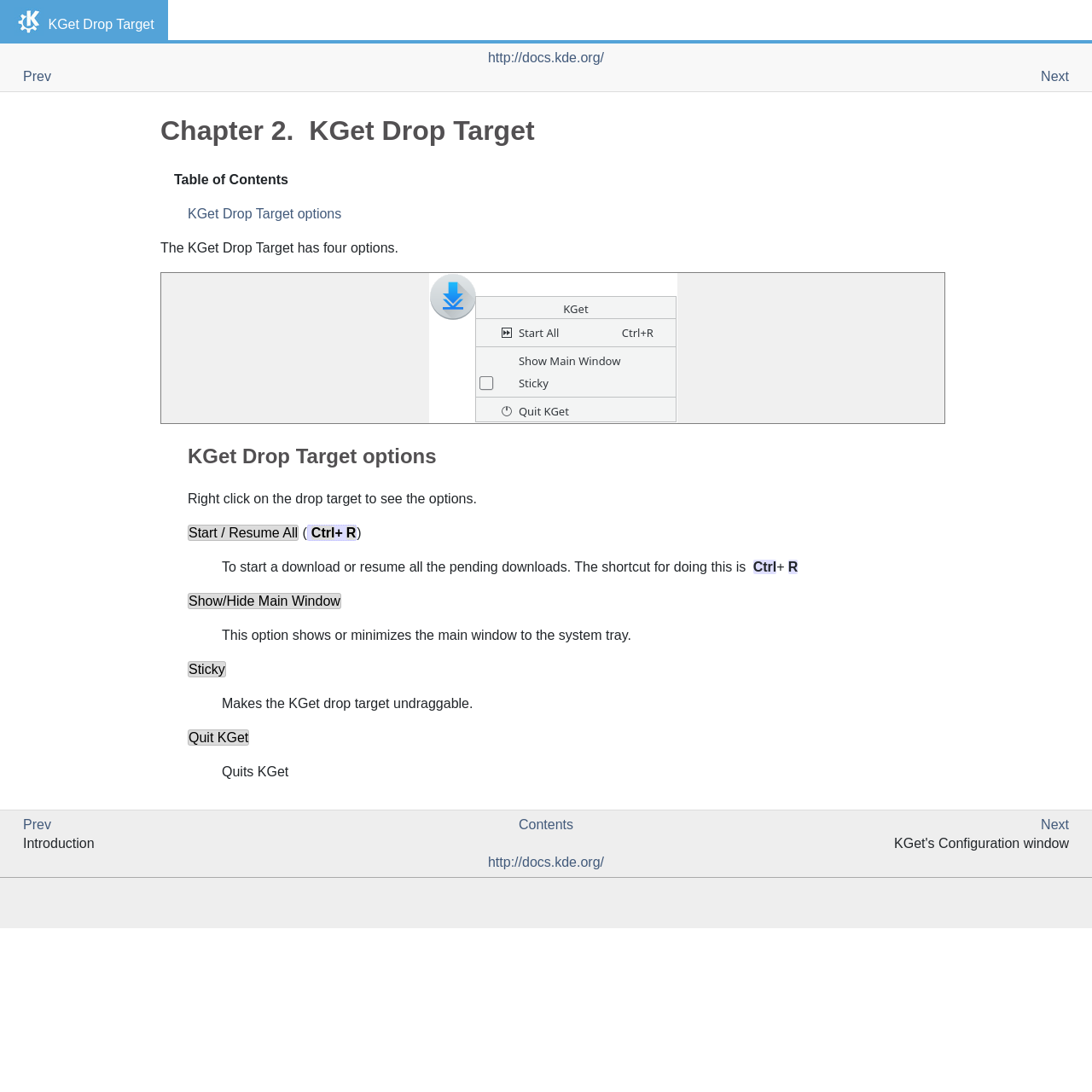Find the bounding box coordinates of the element to click in order to complete this instruction: "Search for something". The bounding box coordinates must be four float numbers between 0 and 1, denoted as [left, top, right, bottom].

None